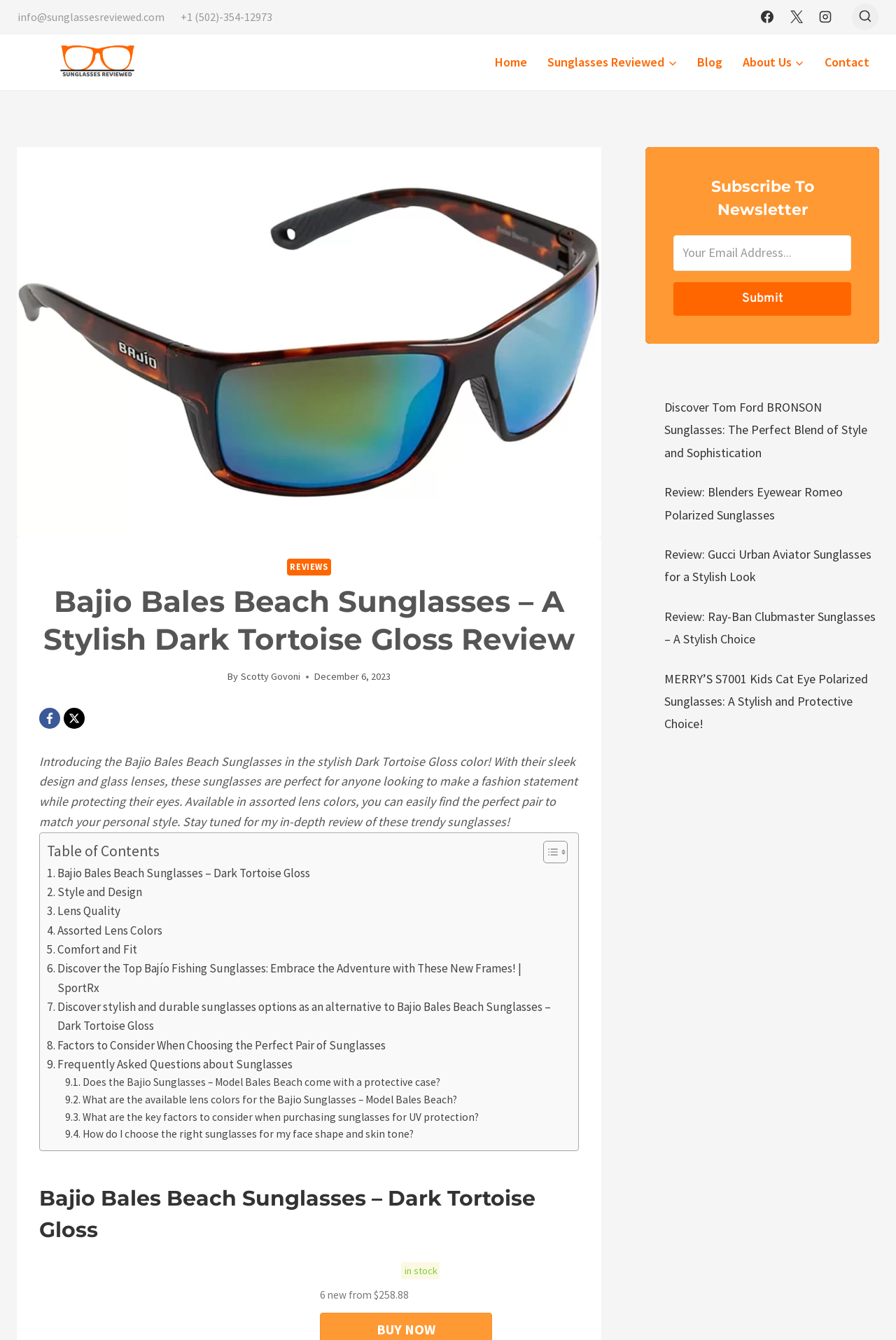Extract the main heading from the webpage content.

Bajio Bales Beach Sunglasses – A Stylish Dark Tortoise Gloss Review